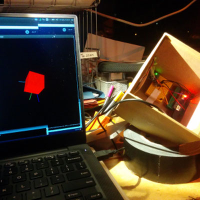Formulate a detailed description of the image content.

The image depicts a hands-on project setup focused on creating an interactive interface inspired by the HAL 9000. In the foreground, a laptop screen showcases a 3D visualization of a red object—a polyhedron—rotating on the screen, likely indicating progress in coding or prototyping. Beside the laptop, a wooden box reveals a complex array of wires and electronic components, hinting at a tangible connection to the digital representation displayed on the monitor. The workspace is cluttered but organized, with tools and materials scattered around, illustrating the DIY spirit of developing Internet of Things (IoT) devices. This setup embodies the challenges and creativity involved in building intricate systems that bridge physical and digital environments, as discussed in the surrounding textual content.